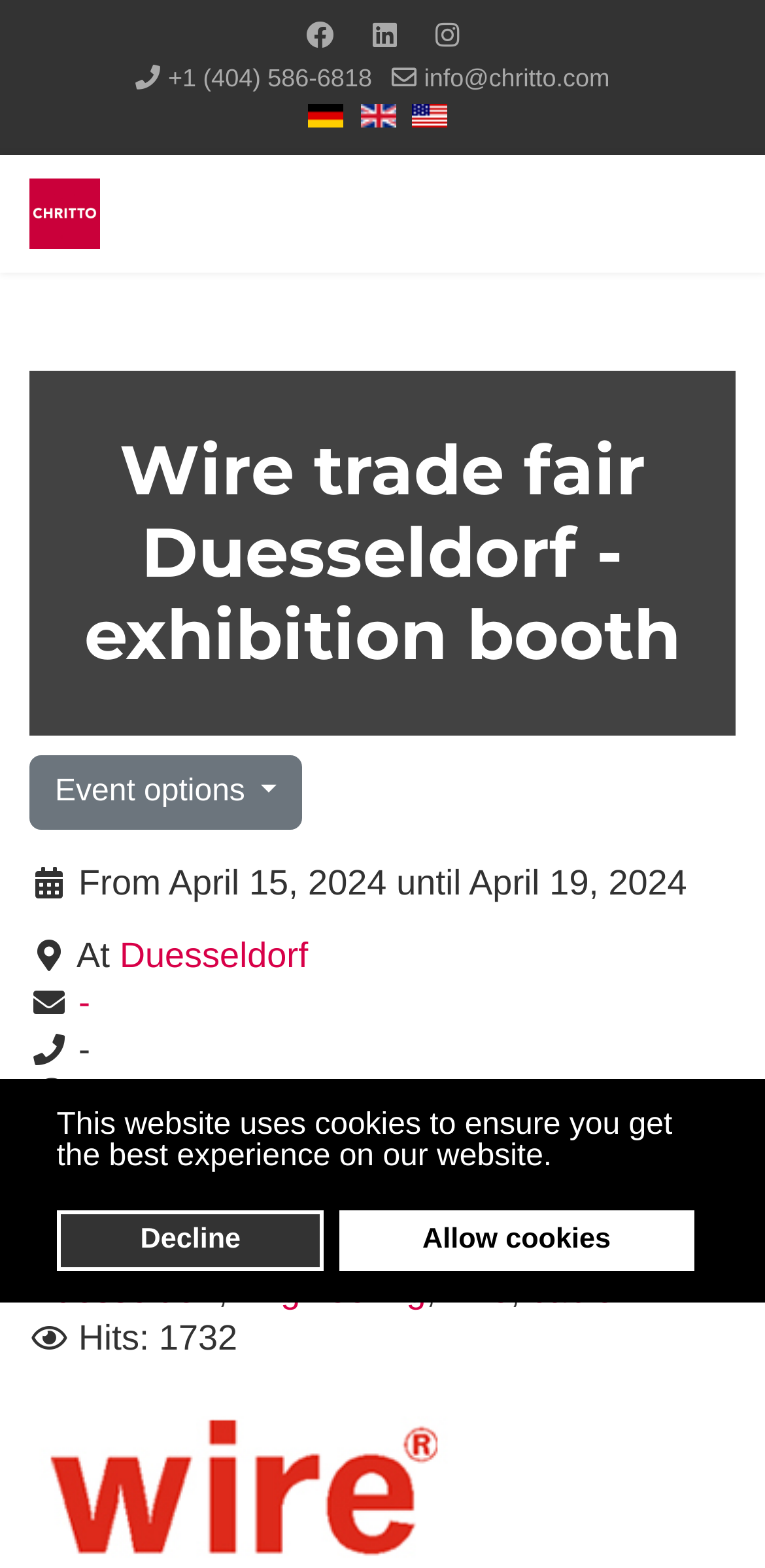Bounding box coordinates are specified in the format (top-left x, top-left y, bottom-right x, bottom-right y). All values are floating point numbers bounded between 0 and 1. Please provide the bounding box coordinate of the region this sentence describes: https://www.wire.de/de/Home/Home

[0.109, 0.687, 0.843, 0.712]